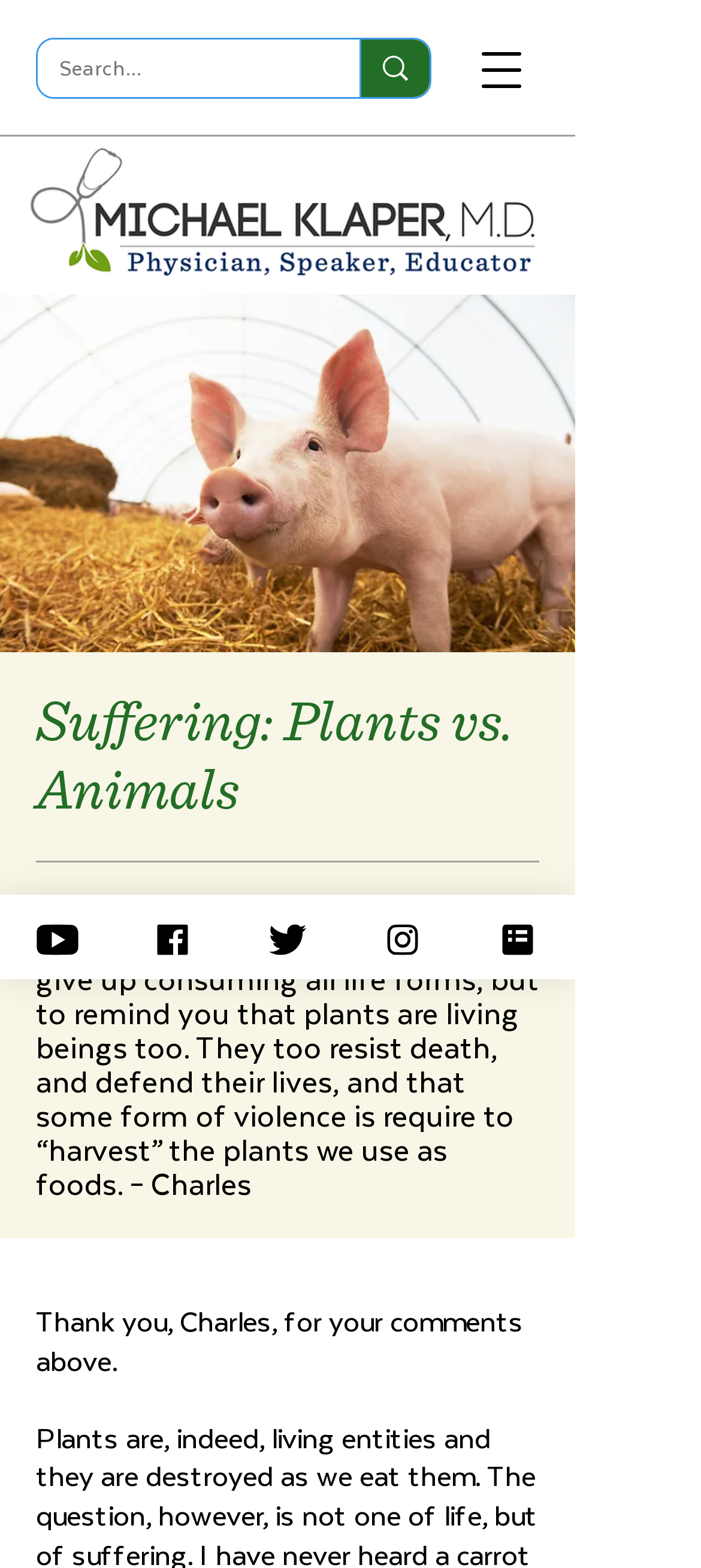Locate the bounding box of the UI element defined by this description: "aria-label="Open navigation menu"". The coordinates should be given as four float numbers between 0 and 1, formatted as [left, top, right, bottom].

[0.651, 0.016, 0.779, 0.073]